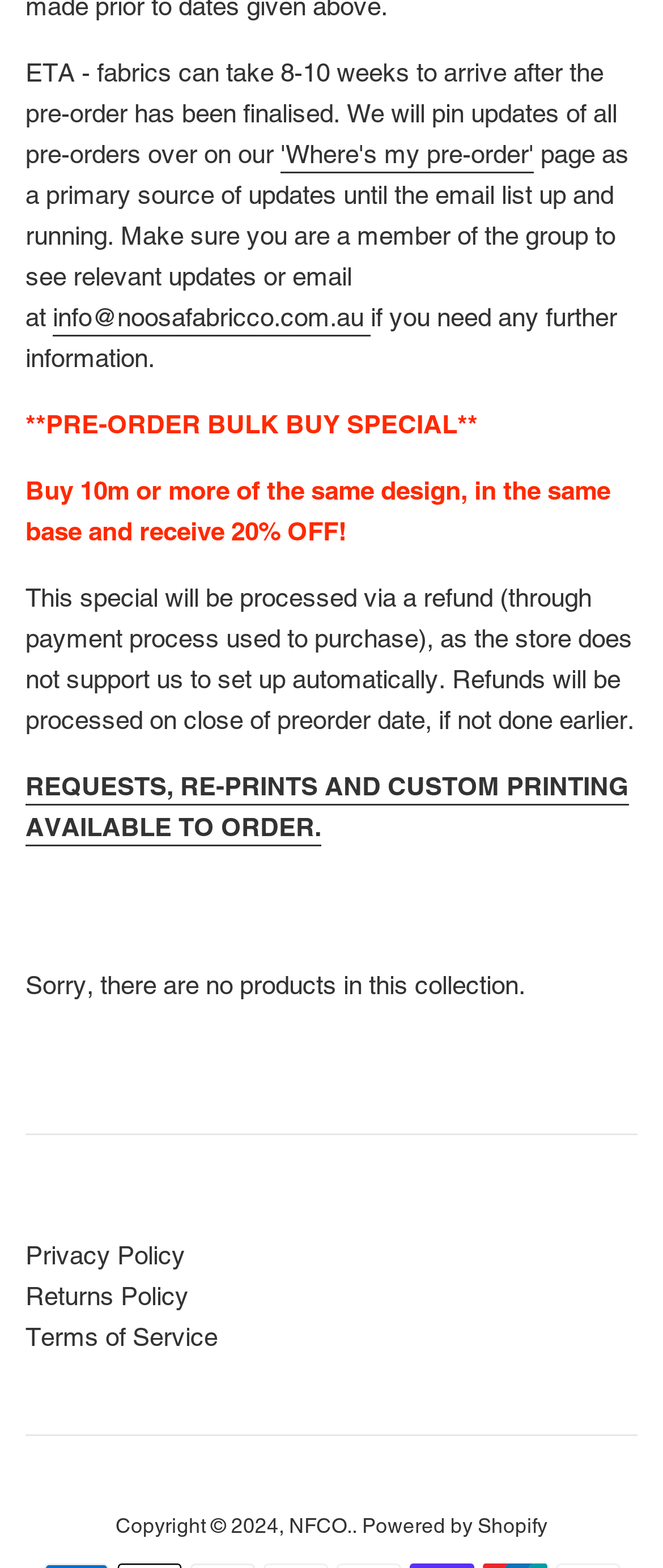Please identify the bounding box coordinates of the element's region that should be clicked to execute the following instruction: "Check pre-order updates". The bounding box coordinates must be four float numbers between 0 and 1, i.e., [left, top, right, bottom].

[0.423, 0.089, 0.805, 0.11]